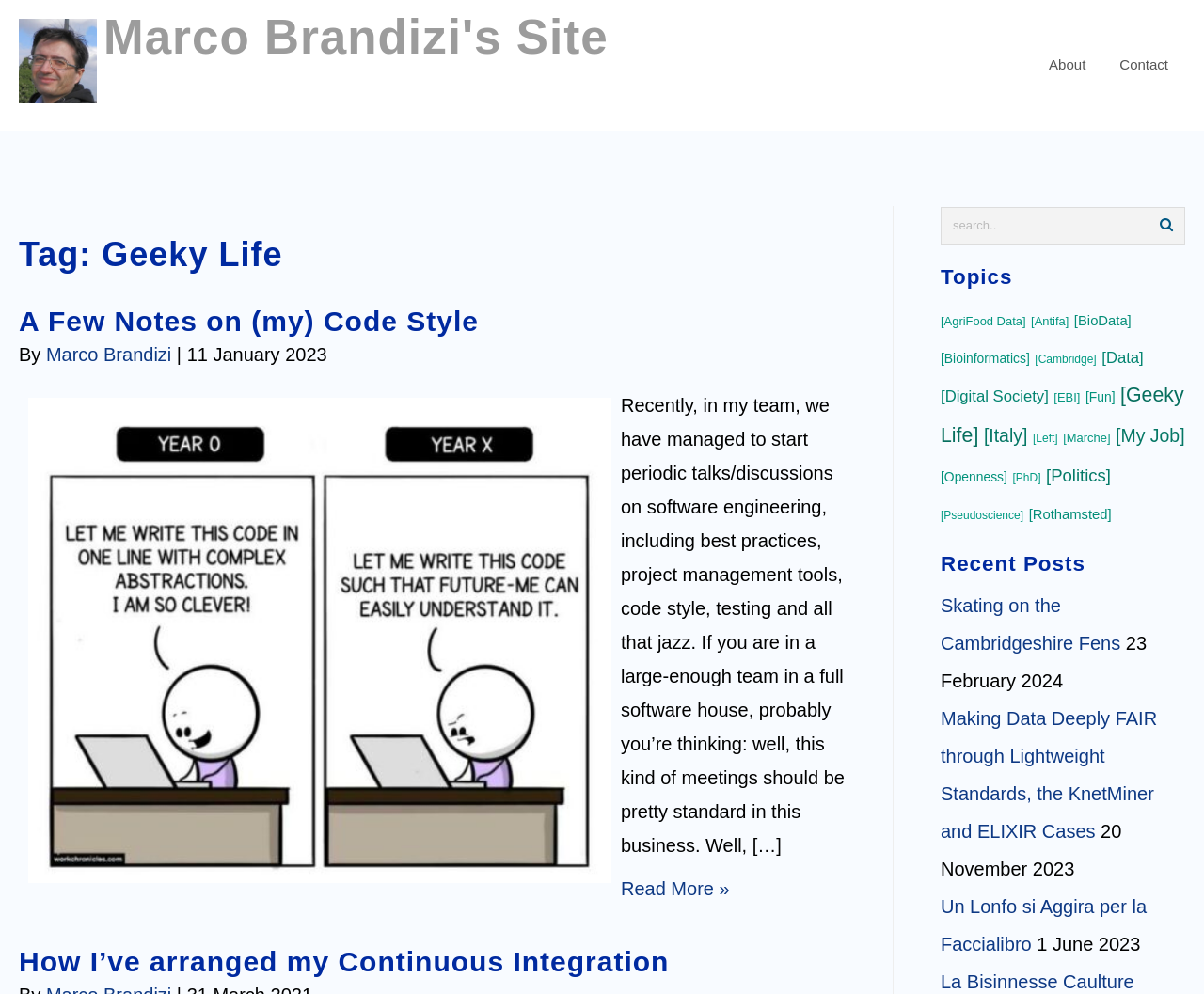Identify and extract the main heading of the webpage.

Marco Brandizi's Site